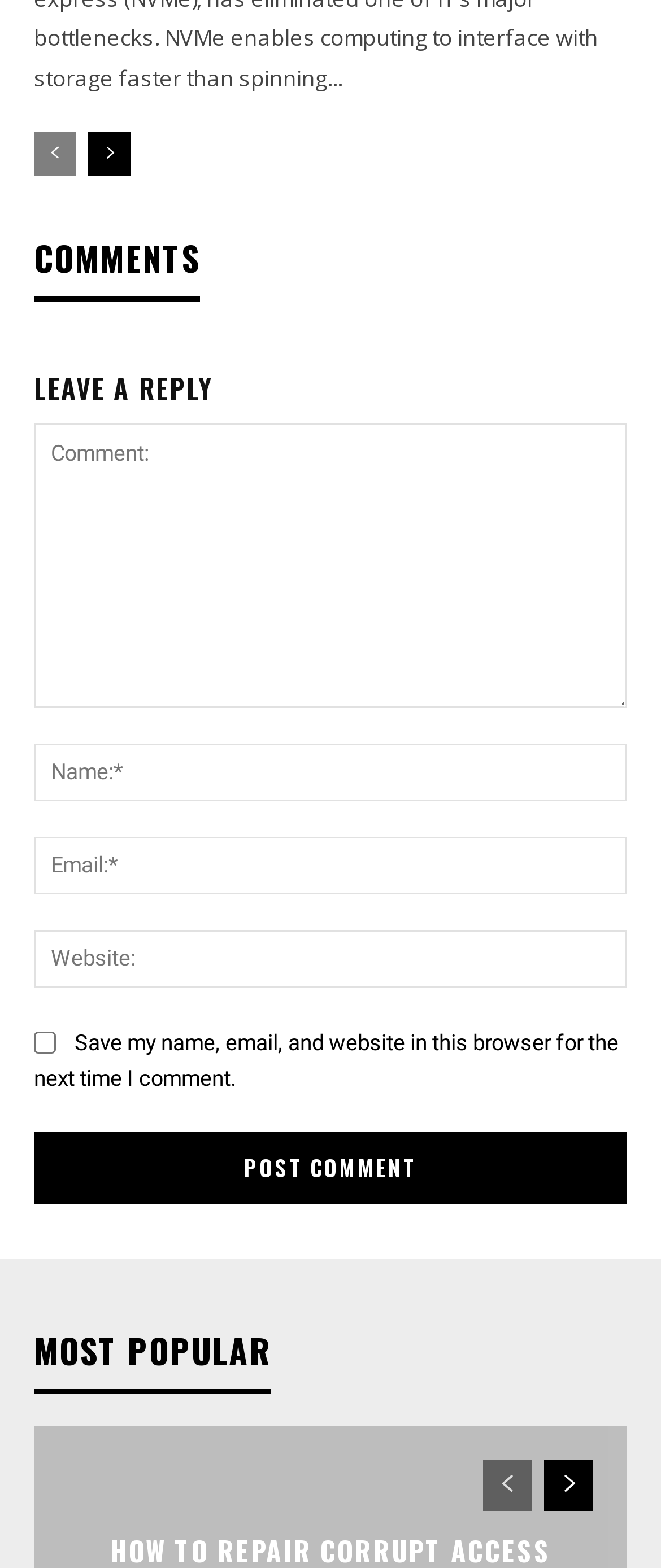Respond with a single word or phrase for the following question: 
What is the purpose of the checkbox below the input fields?

To save user information